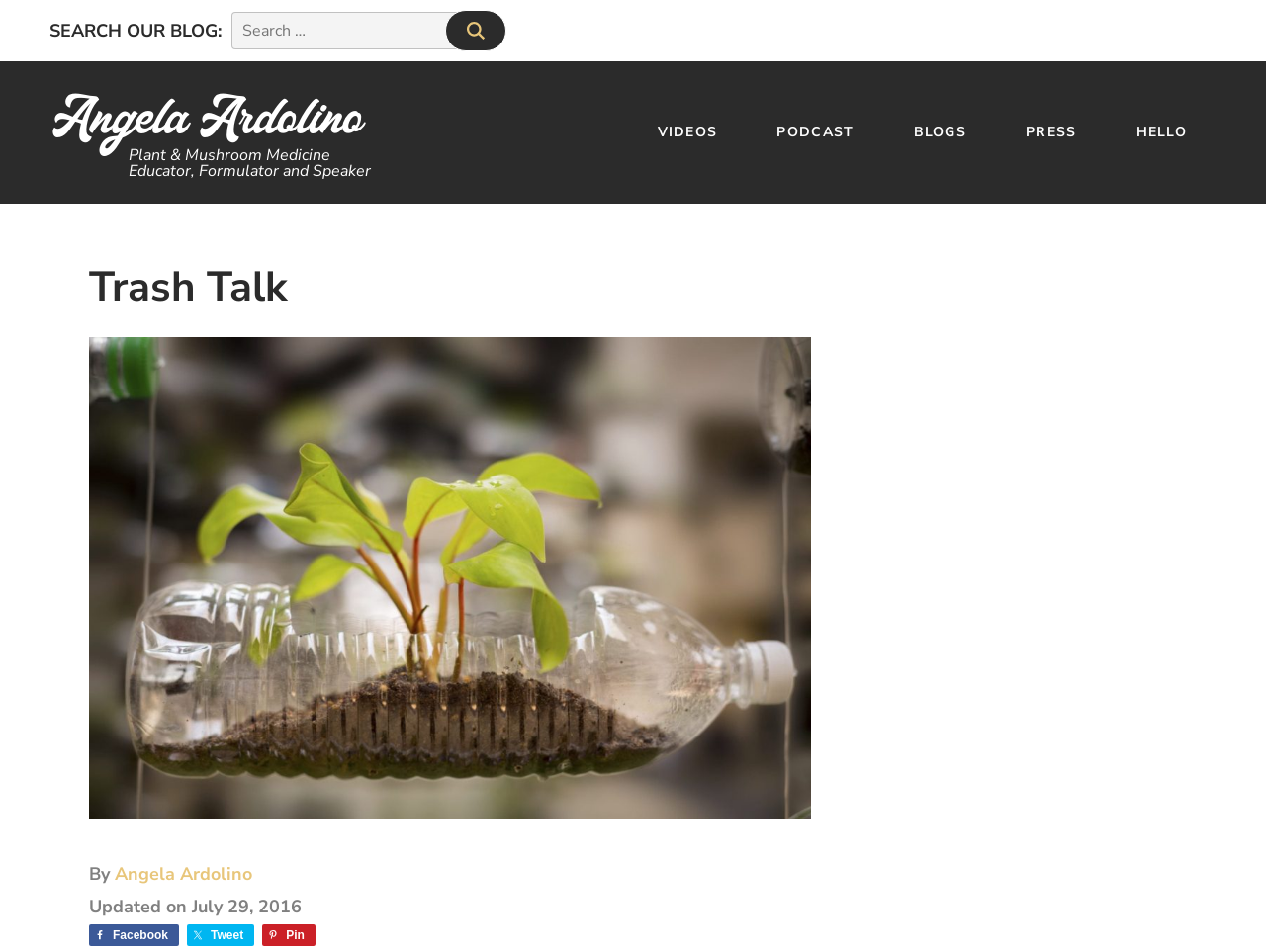Please answer the following question using a single word or phrase: How many social media links are present at the bottom of the page?

3